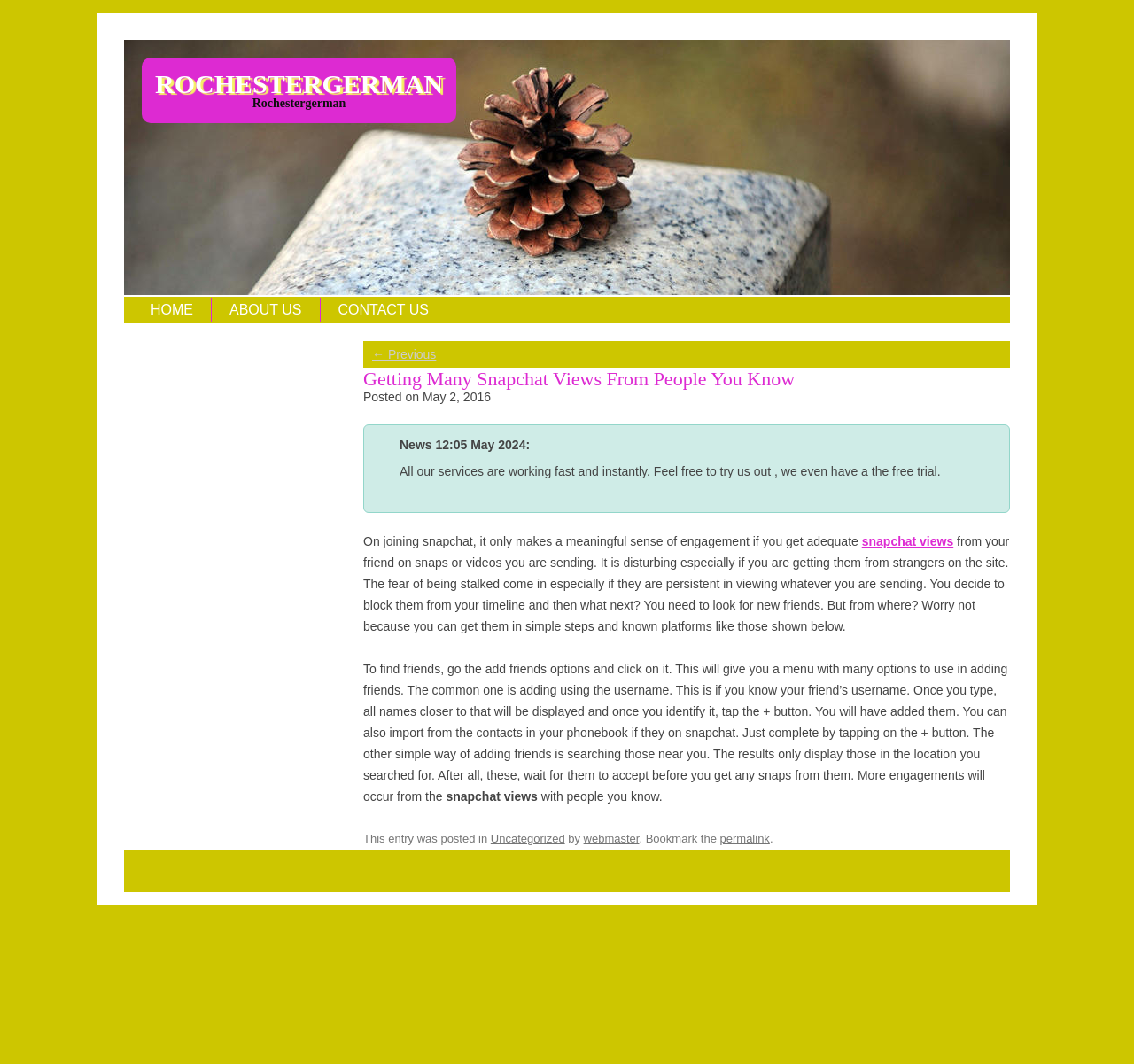Show the bounding box coordinates for the element that needs to be clicked to execute the following instruction: "Click on the 'ROCHESTERGERMAN' link". Provide the coordinates in the form of four float numbers between 0 and 1, i.e., [left, top, right, bottom].

[0.109, 0.266, 0.891, 0.28]